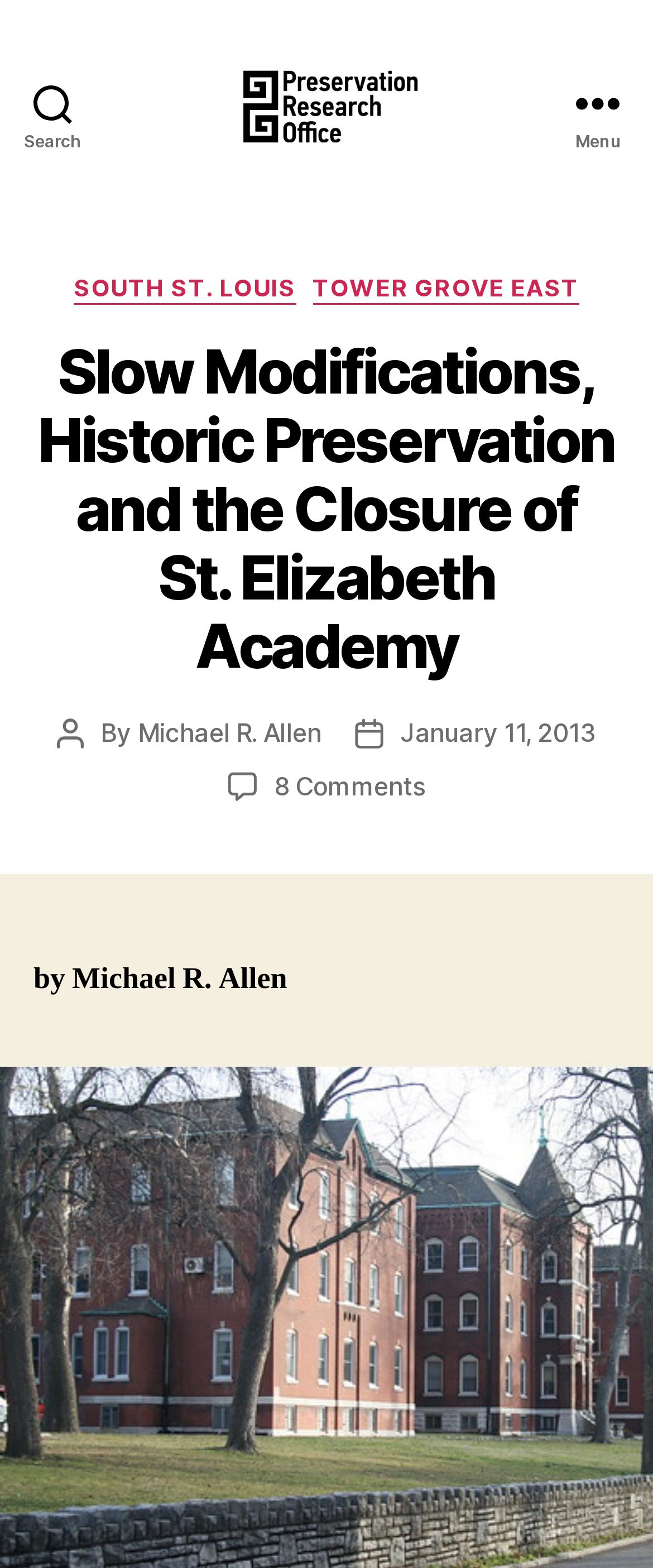Use a single word or phrase to answer the question: What is the name of the office mentioned in the webpage?

Preservation Research Office